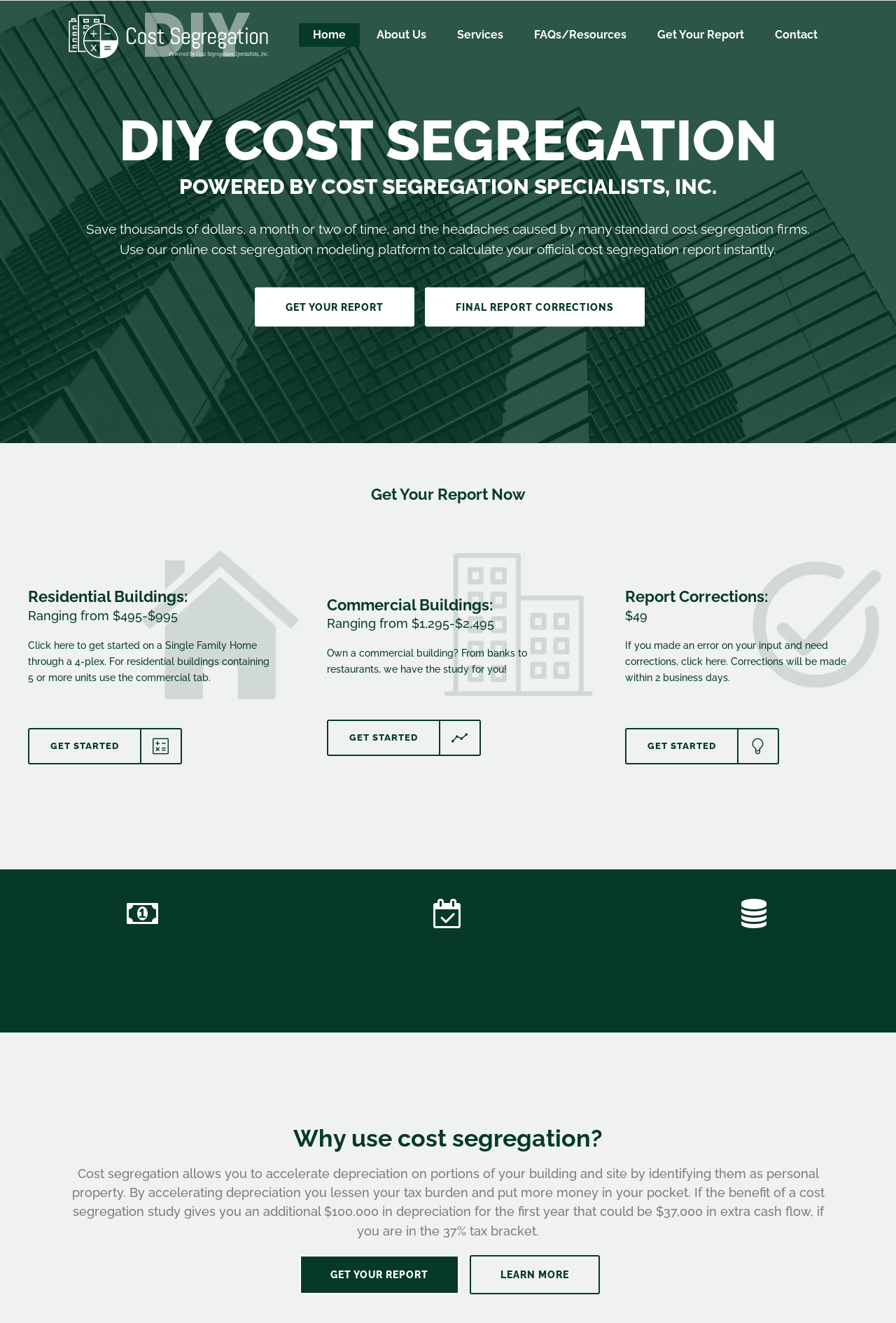Please specify the bounding box coordinates of the area that should be clicked to accomplish the following instruction: "Click the 'Home' link". The coordinates should consist of four float numbers between 0 and 1, i.e., [left, top, right, bottom].

[0.334, 0.0, 0.402, 0.053]